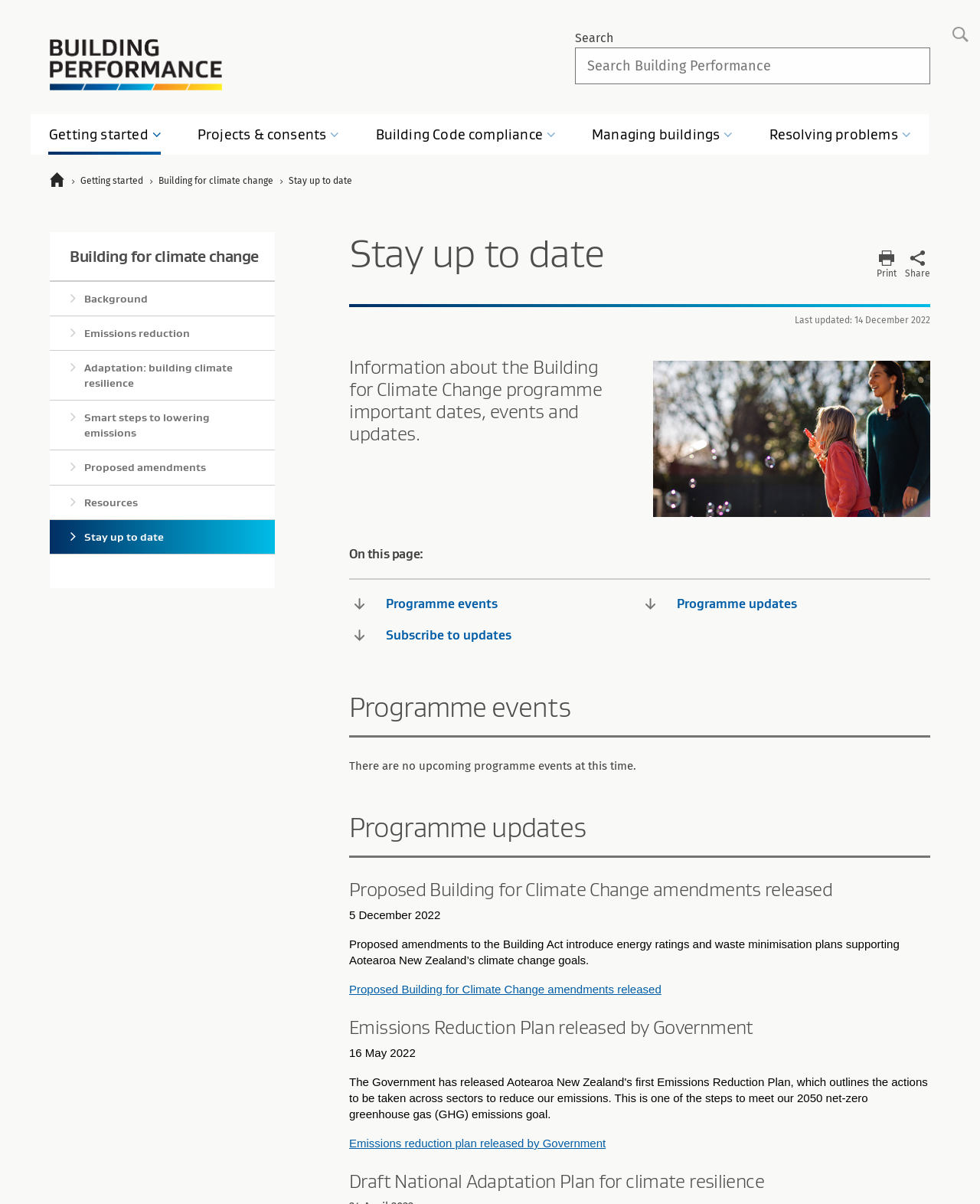Provide an in-depth description of the elements and layout of the webpage.

The webpage is about the Building for Climate Change programme, with a focus on providing updates and information on the programme's events, amendments, and resources. 

At the top of the page, there is a header section with a link to "Building Performance" and a search bar with a "Search" button. Below this, there are six links to different sections of the website, including "Getting started", "Projects & consents", "Building Code compliance", "Managing buildings", "Resolving problems", and a link with an icon. 

On the right side of the page, there is a section with three links: "Getting started", "Building for climate change", and "Stay up to date". 

The main content of the page is divided into several sections. The first section has a heading "Stay up to date" and provides information about the programme's important dates, events, and updates. Below this, there is an image with a caption "bfcc dates events updates". 

The next section has a heading "On this page:" and provides links to "Programme events", "Programme updates", and "Subscribe to updates". 

The "Programme events" section indicates that there are no upcoming programme events at this time. 

The "Programme updates" section has several subheadings, including "Proposed Building for Climate Change amendments released", "Emissions Reduction Plan released by Government", and "Draft National Adaptation Plan for climate resilience". Each subheading has a date and a brief description of the update, with a link to read more. 

On the left side of the page, there is a complementary section with a heading "Building for climate change" and several links to different topics, including "Background", "Emissions reduction", "Adaptation: building climate resilience", "Smart steps to lowering emissions", "Proposed amendments", "Resources", and "Stay up to date".